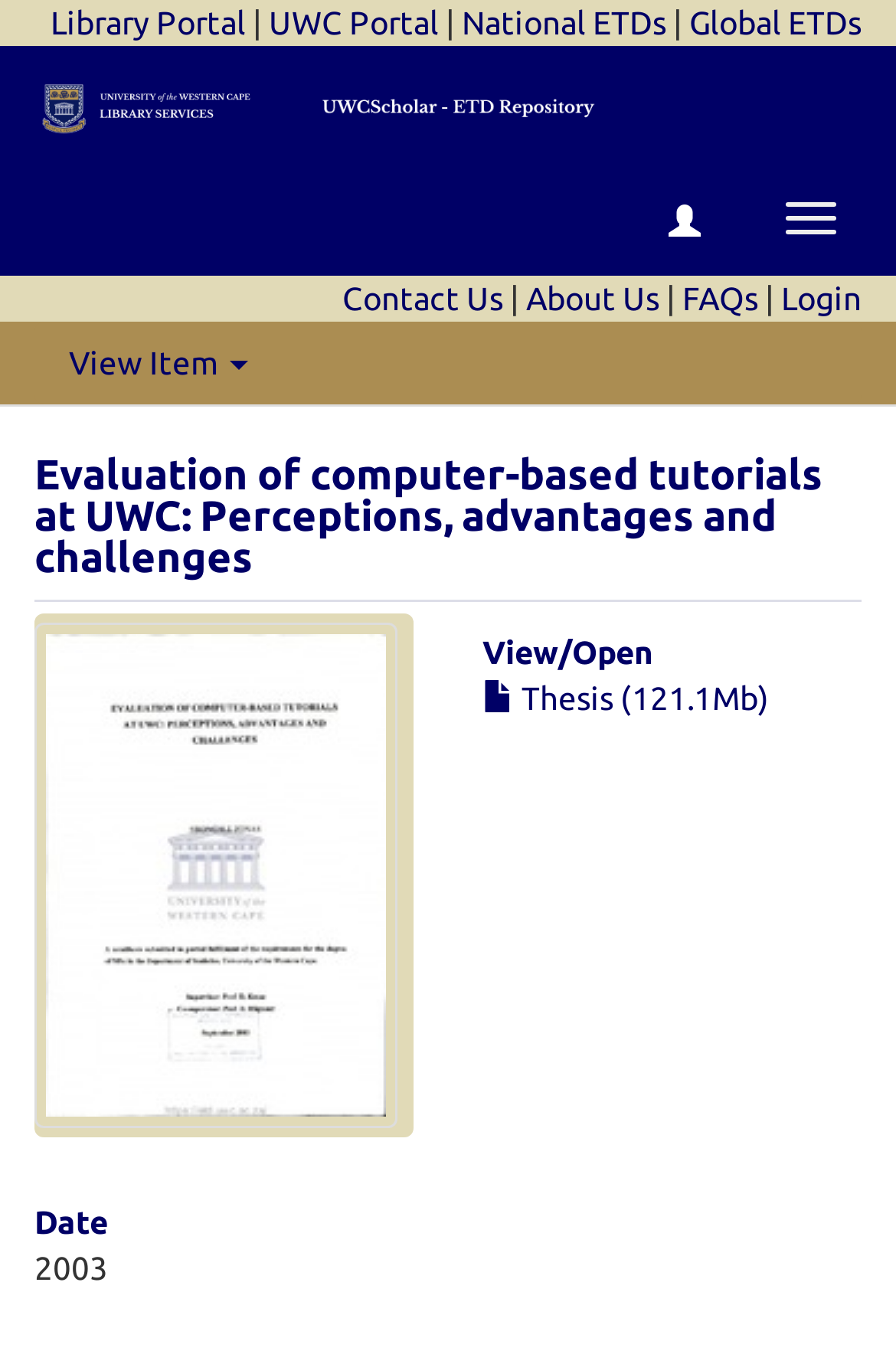Detail the various sections and features of the webpage.

The webpage is about the evaluation of computer-based tutorials at the University of the Western Cape (UWC), focusing on perceptions, advantages, and challenges. 

At the top left corner, there are four links: "Library Portal", "UWC Portal", "National ETDs", and "Global ETDs". These links are aligned horizontally and take up about half of the top section of the page. 

Below these links, there is a horizontal navigation bar with a toggle button on the right side. The navigation bar spans the entire width of the page. 

On the left side of the page, there is a vertical menu with links to "Contact Us", "About Us", "FAQs", and "Login". These links are stacked vertically and take up about a quarter of the page's height.

The main content of the page is divided into two sections. On the left side, there is a large image that takes up about half of the page's height. Above the image, there is a heading that repeats the title of the webpage. 

On the right side of the page, there is a section with a heading "View/ Open" and a link to a thesis file. Below this section, there is a heading "Date" with the year "2003" written below it. 

At the very top of the page, there is a horizontal link that spans the entire width of the page, but its text is not specified.